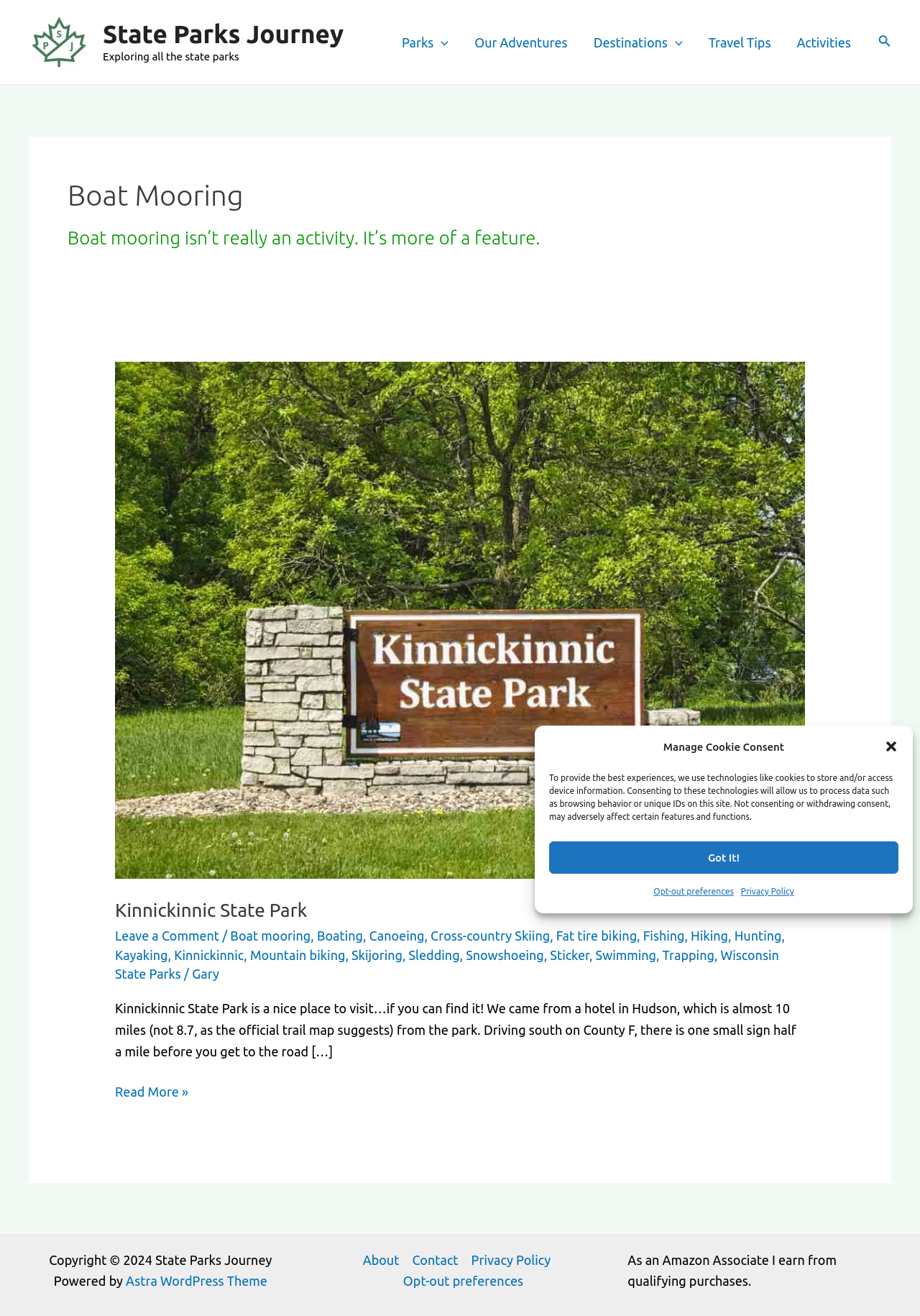What is the name of the state park mentioned?
Provide a one-word or short-phrase answer based on the image.

Kinnickinnic State Park